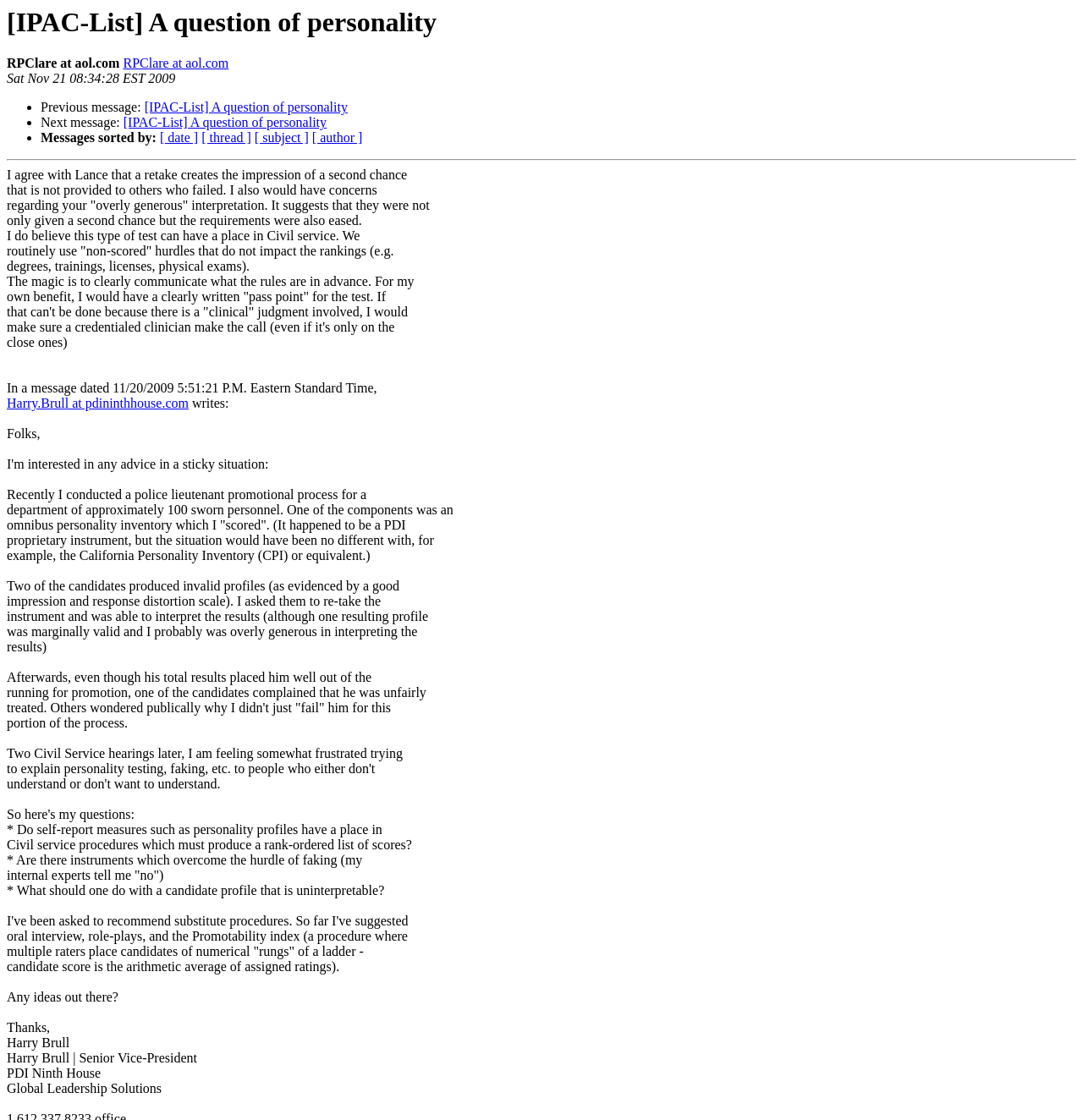Please determine the bounding box coordinates of the section I need to click to accomplish this instruction: "Click the 'RPClare at aol.com' link".

[0.114, 0.05, 0.211, 0.063]